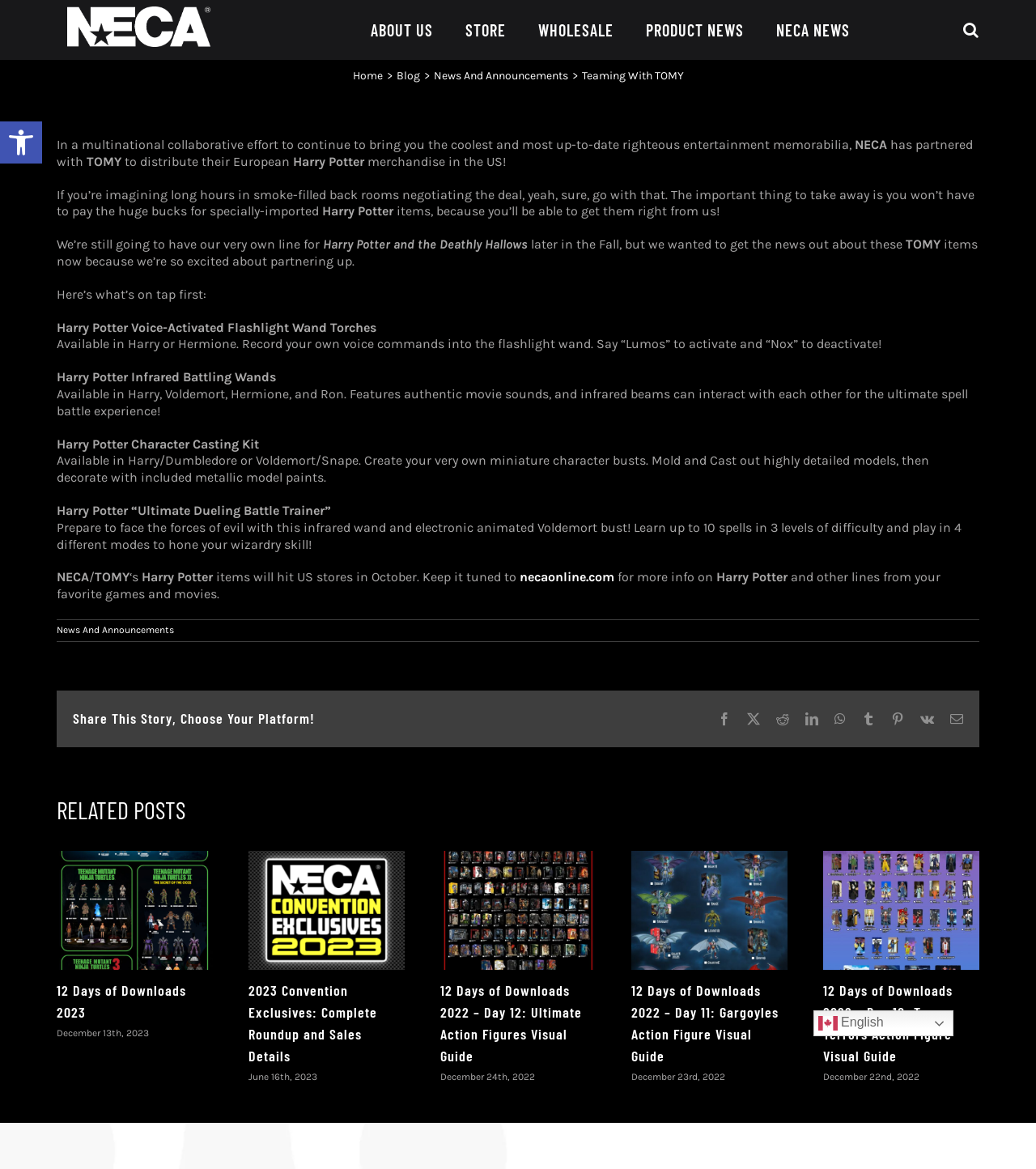Use a single word or phrase to answer the following:
How many related posts are shown at the bottom of the article?

5